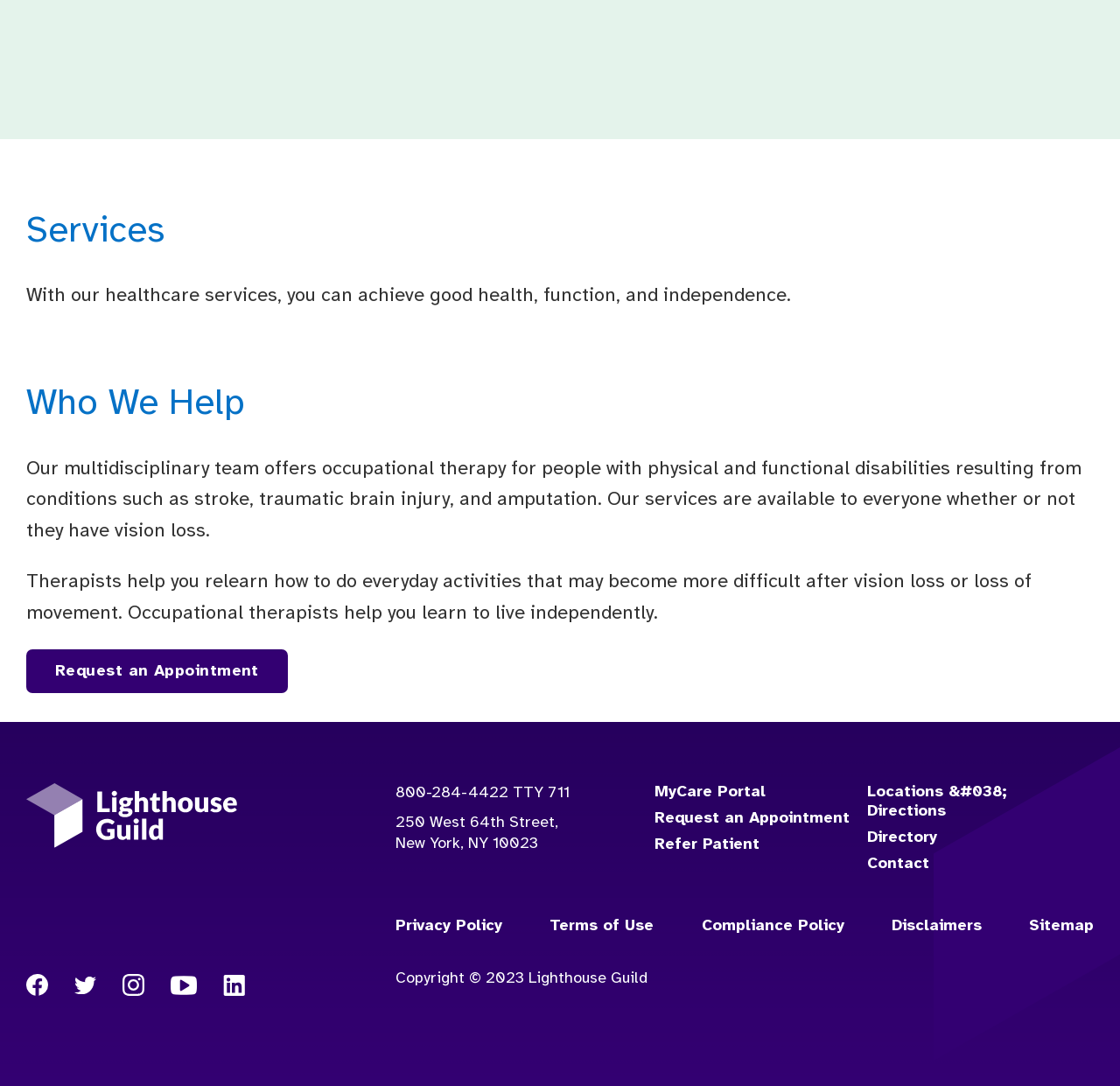Based on the element description Privacy Policy, identify the bounding box of the UI element in the given webpage screenshot. The coordinates should be in the format (top-left x, top-left y, bottom-right x, bottom-right y) and must be between 0 and 1.

[0.353, 0.844, 0.448, 0.862]